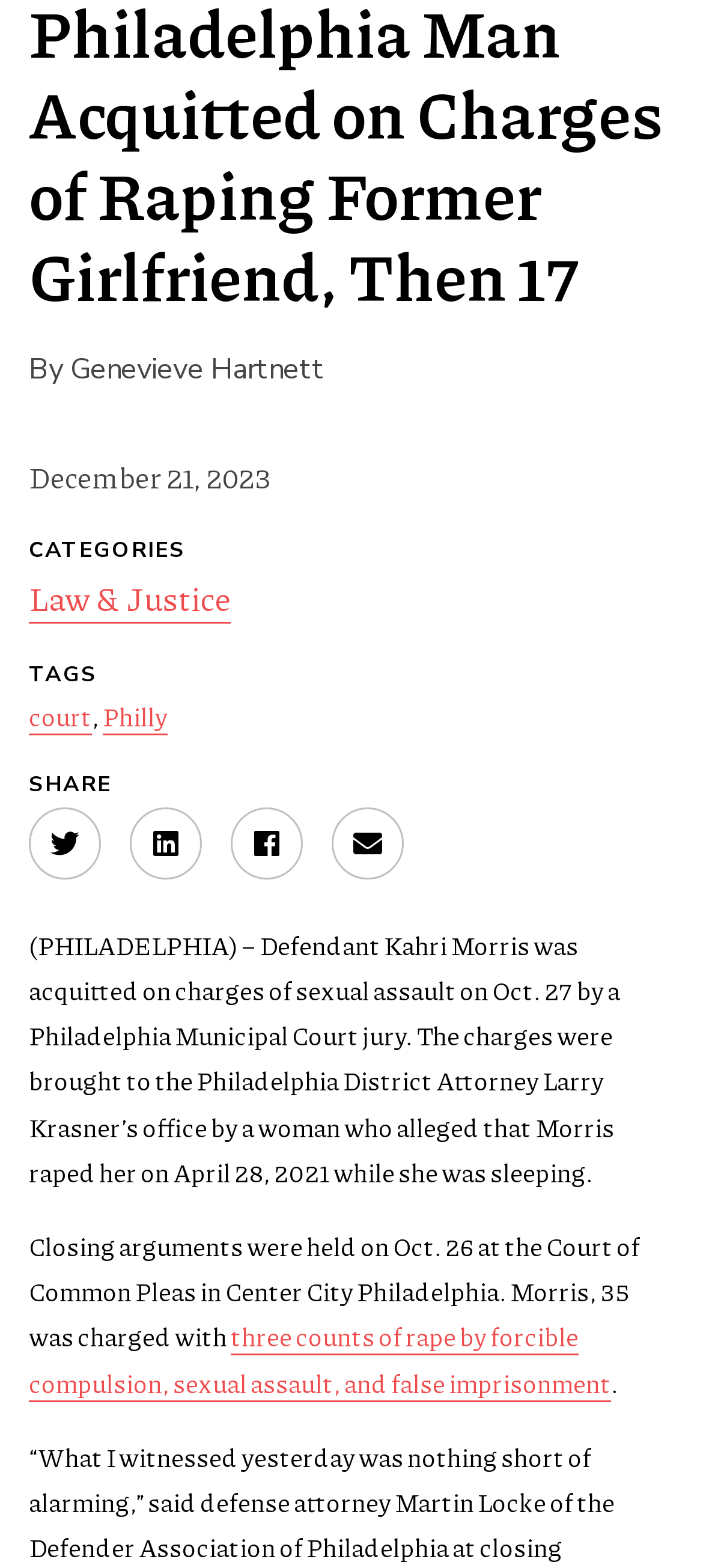Provide the bounding box coordinates of the HTML element described by the text: "Accept".

None